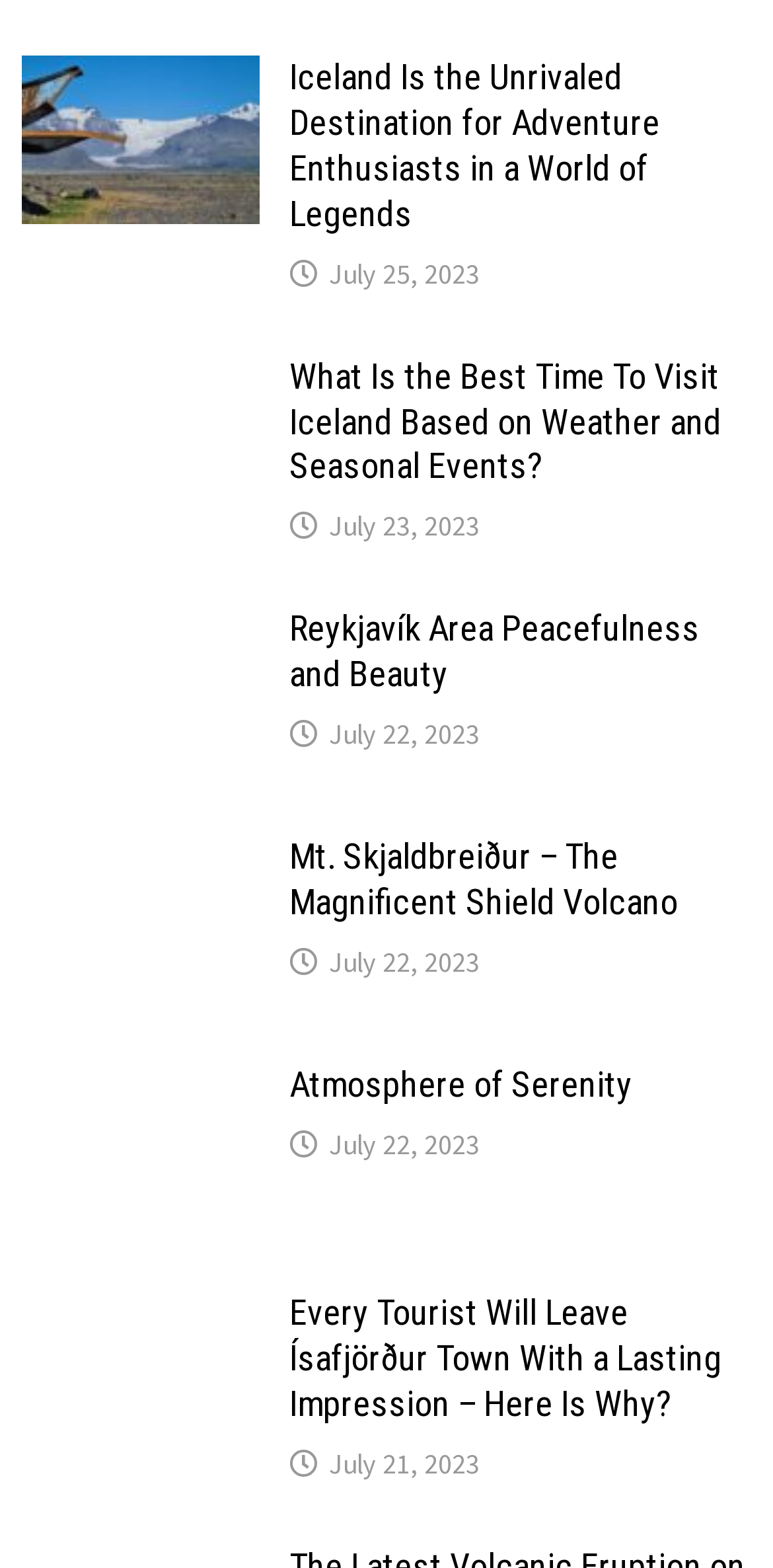Using the format (top-left x, top-left y, bottom-right x, bottom-right y), and given the element description, identify the bounding box coordinates within the screenshot: July 22, 2023July 22, 2023

[0.426, 0.457, 0.621, 0.479]